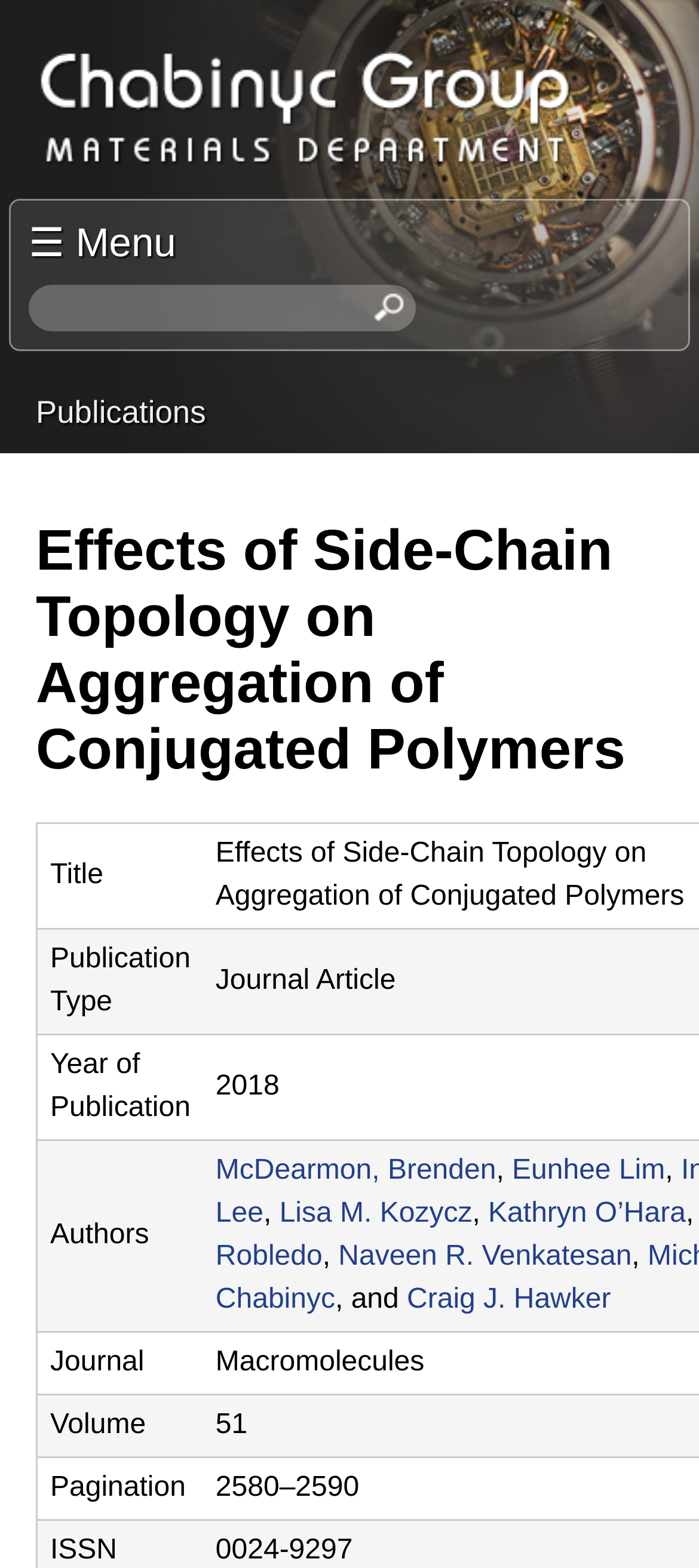Reply to the question with a single word or phrase:
How many authors are listed for this publication?

5